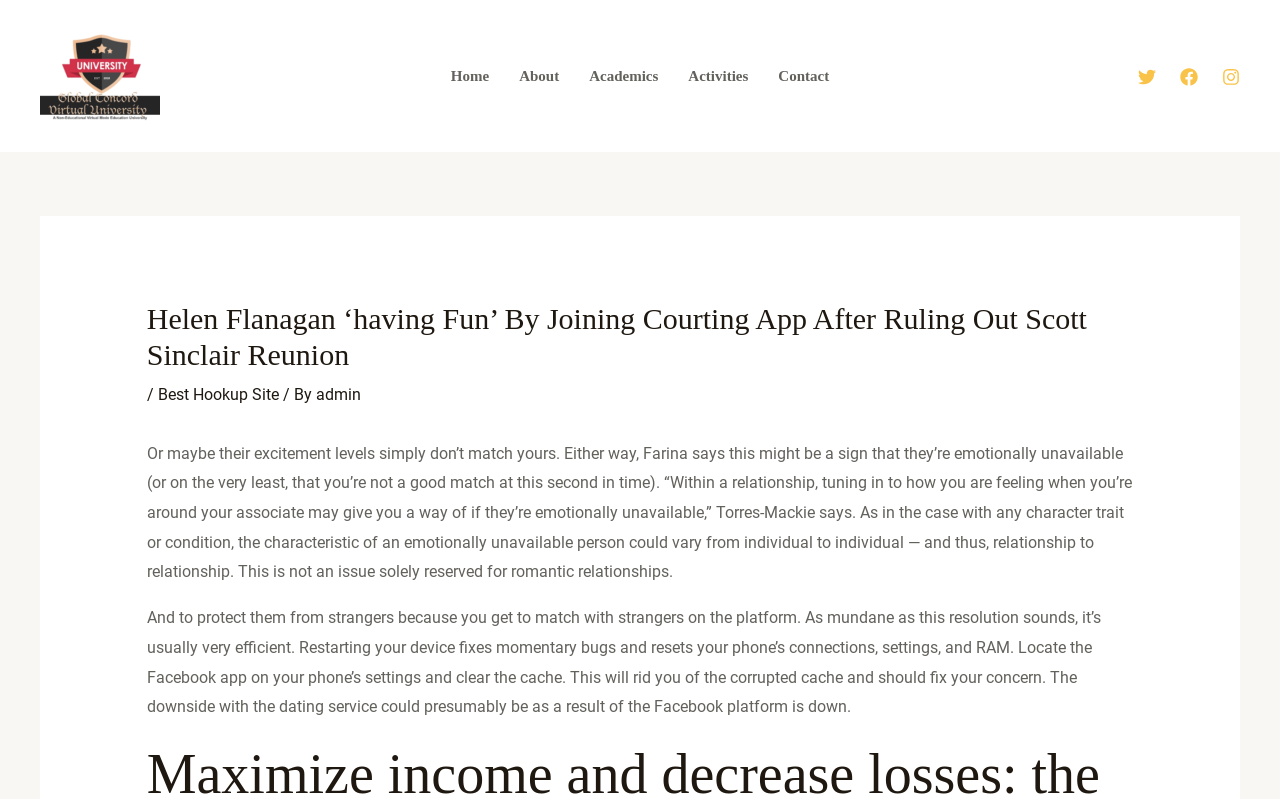Find the bounding box coordinates for the HTML element specified by: "Best Hookup Site".

[0.123, 0.482, 0.218, 0.506]